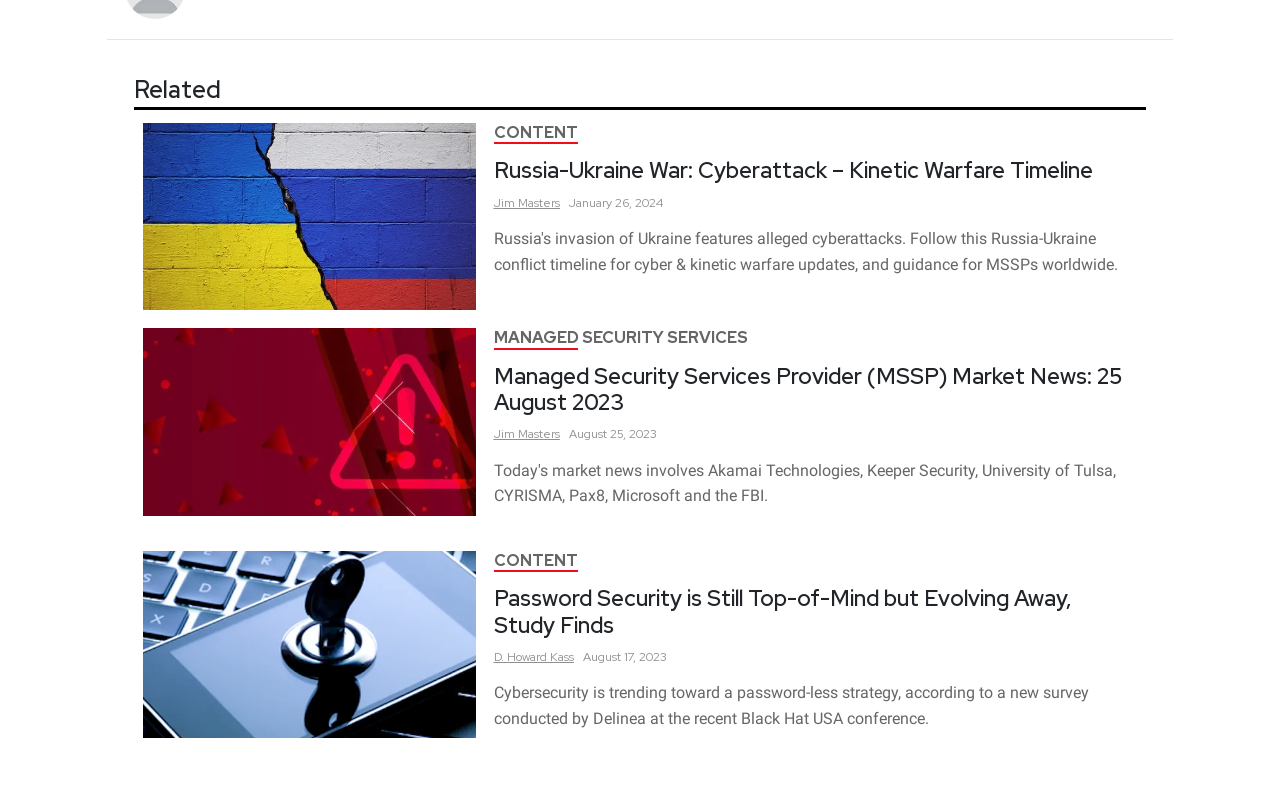What is the topic of the first article?
Answer the question based on the image using a single word or a brief phrase.

Russia-Ukraine War